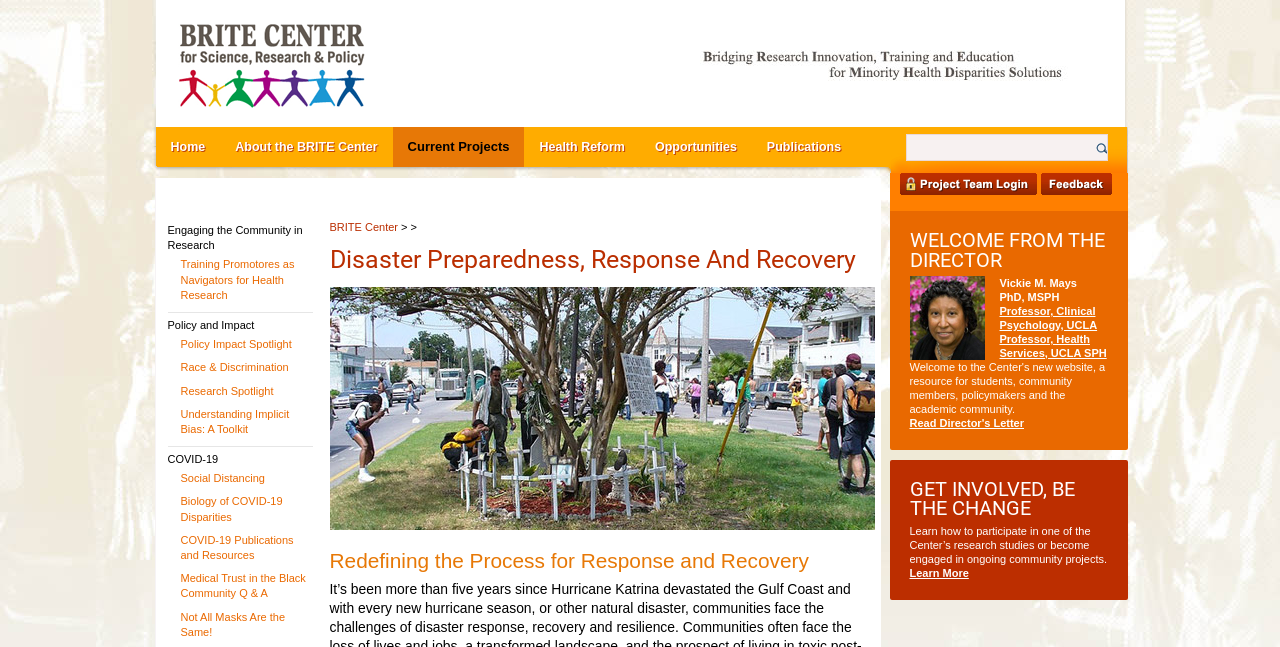Find the bounding box coordinates of the clickable area required to complete the following action: "Explore the Current Projects".

[0.318, 0.215, 0.398, 0.238]